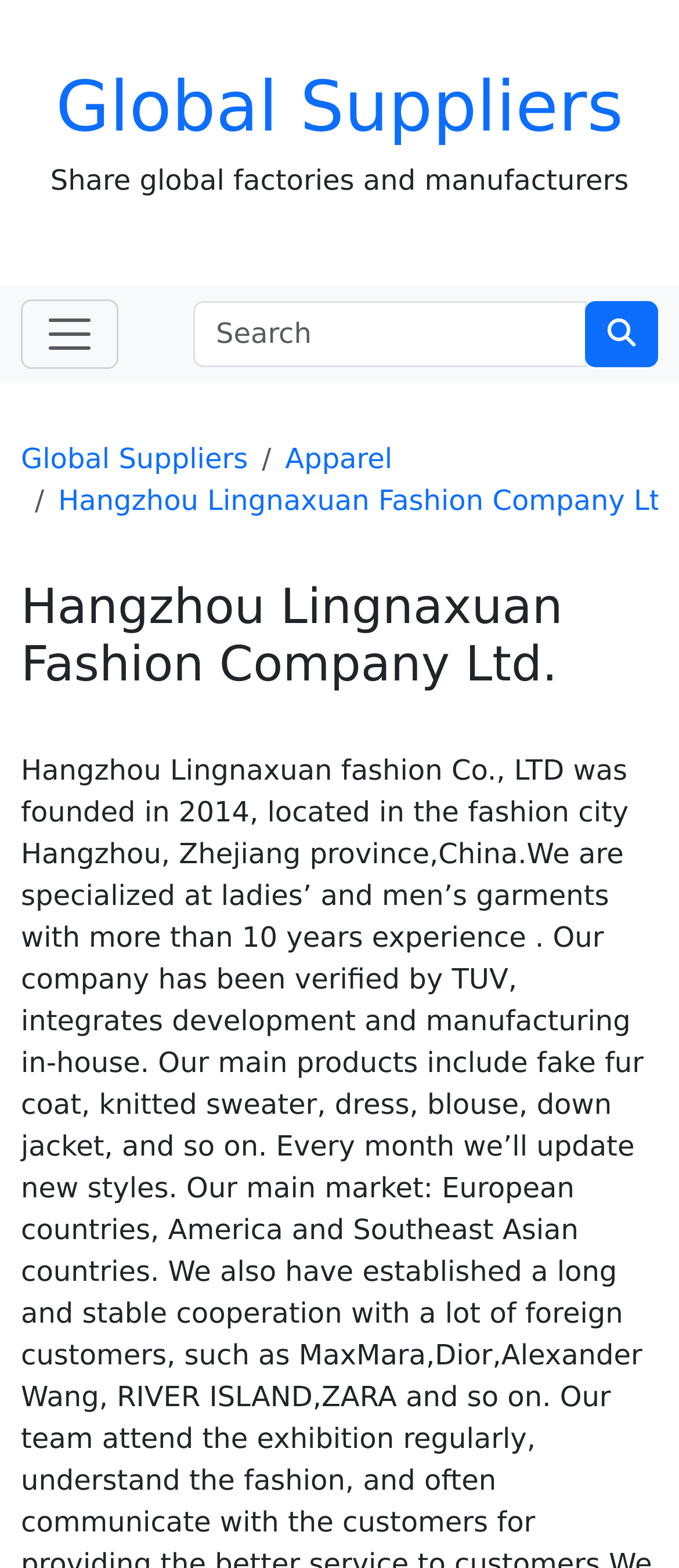Please give a one-word or short phrase response to the following question: 
What is the company name?

Hangzhou Lingnaxuan Fashion Company Ltd.